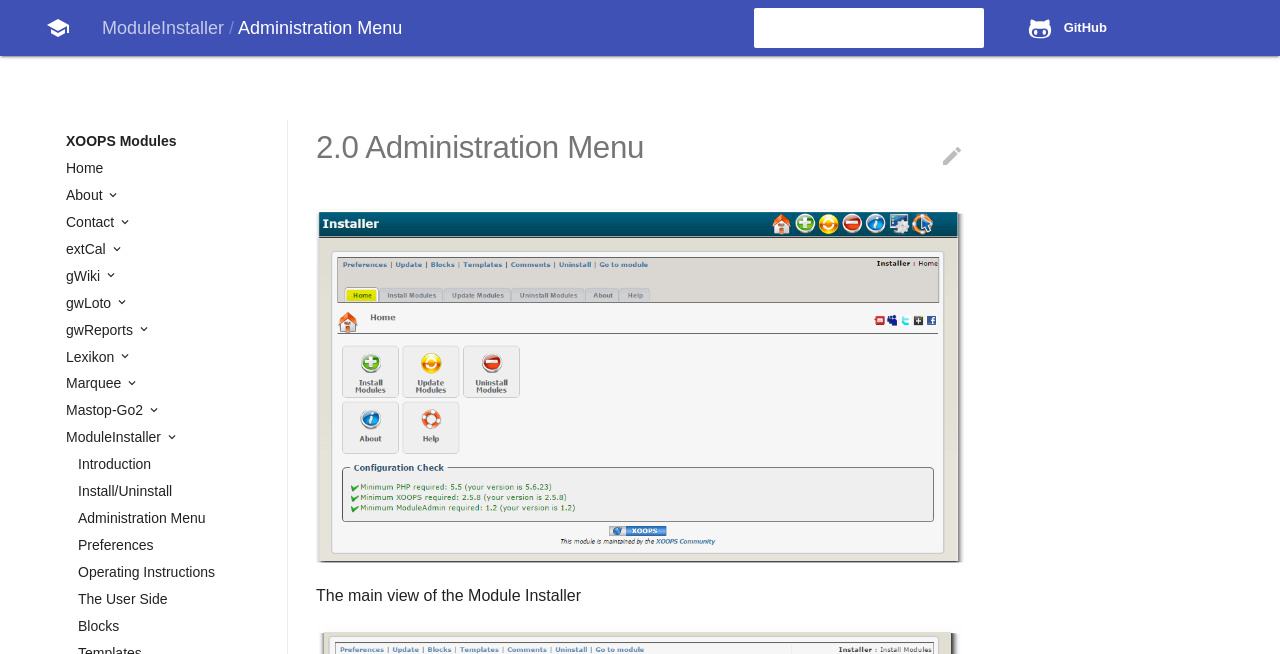What is the name of the module at the bottom of the page?
Answer briefly with a single word or phrase based on the image.

Lexikon